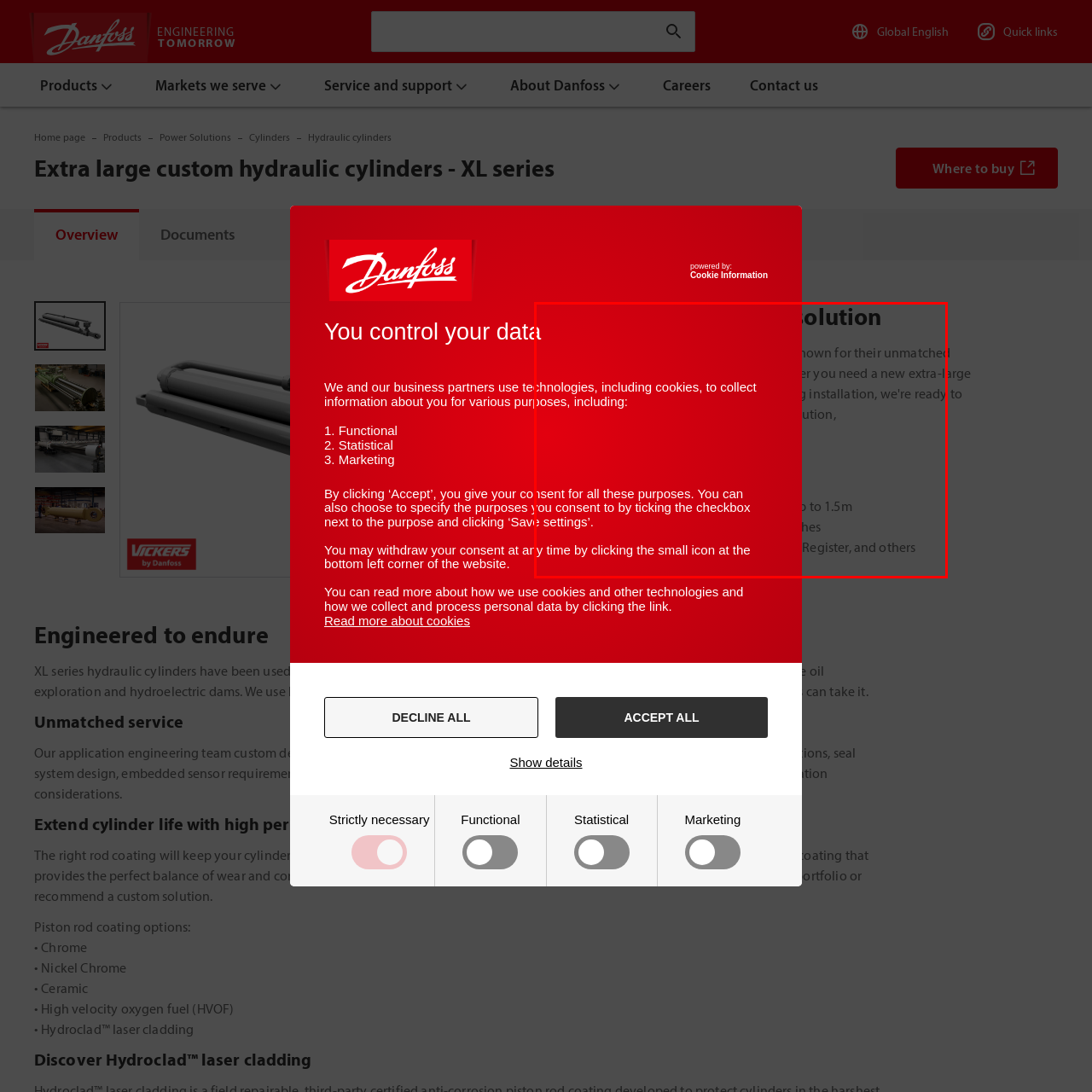Examine the image inside the red outline, What kind of solutions does Danfoss provide?
 Answer with a single word or phrase.

Customized, super-sized solutions